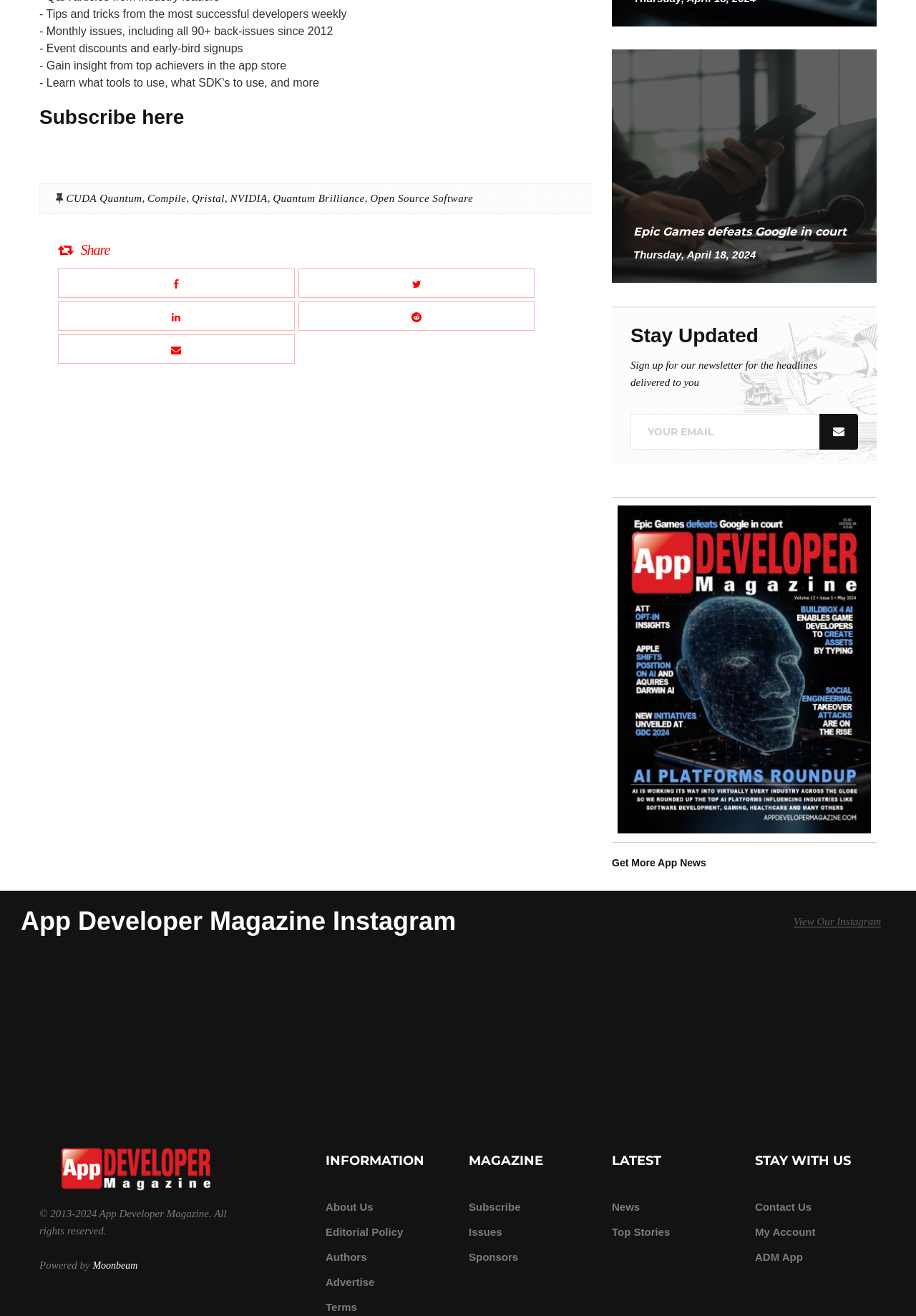What is the purpose of the 'Subscribe here' button?
Based on the visual, give a brief answer using one word or a short phrase.

To receive newsletters